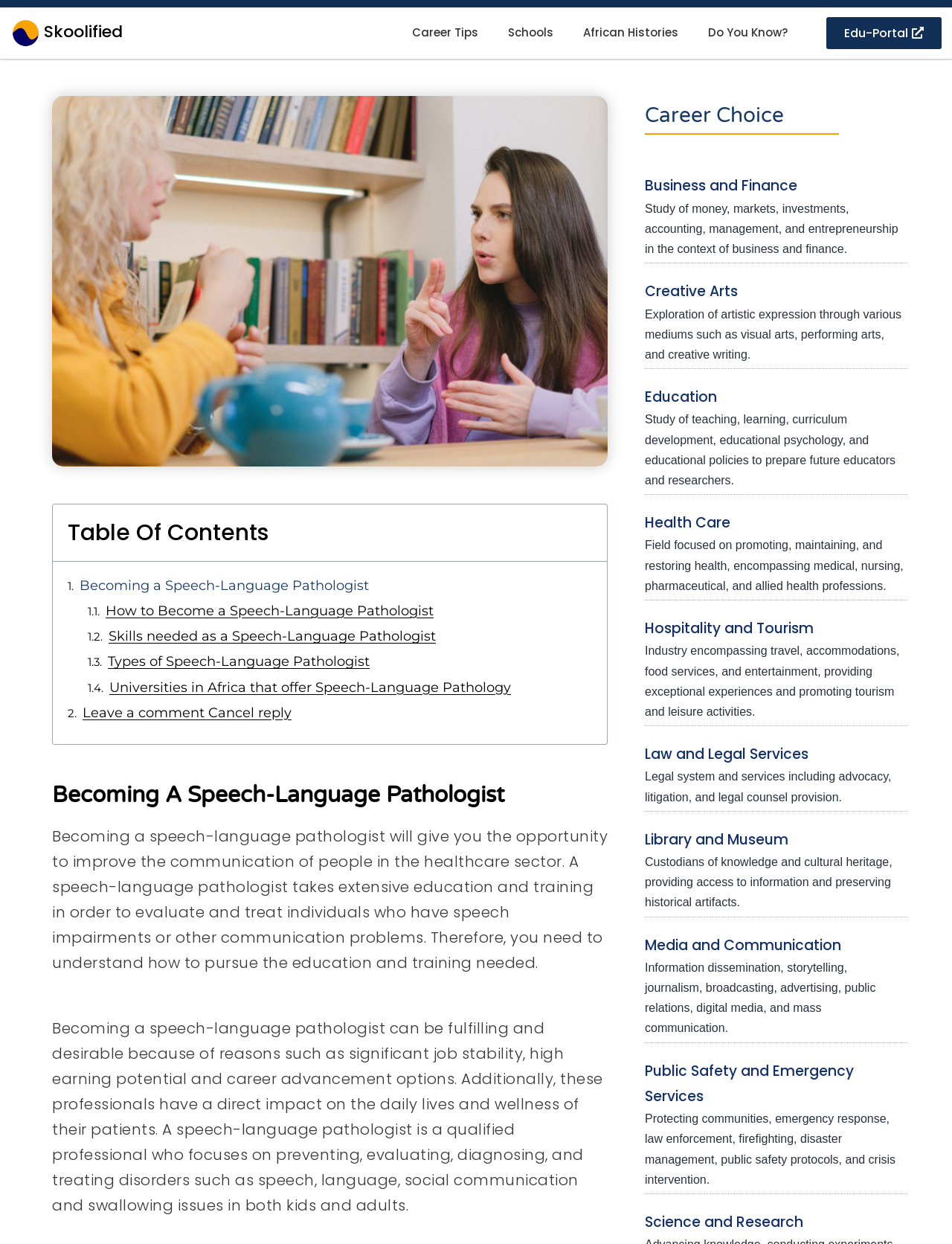Given the element description Leave a comment Cancel reply, predict the bounding box coordinates for the UI element in the webpage screenshot. The format should be (top-left x, top-left y, bottom-right x, bottom-right y), and the values should be between 0 and 1.

[0.087, 0.566, 0.306, 0.581]